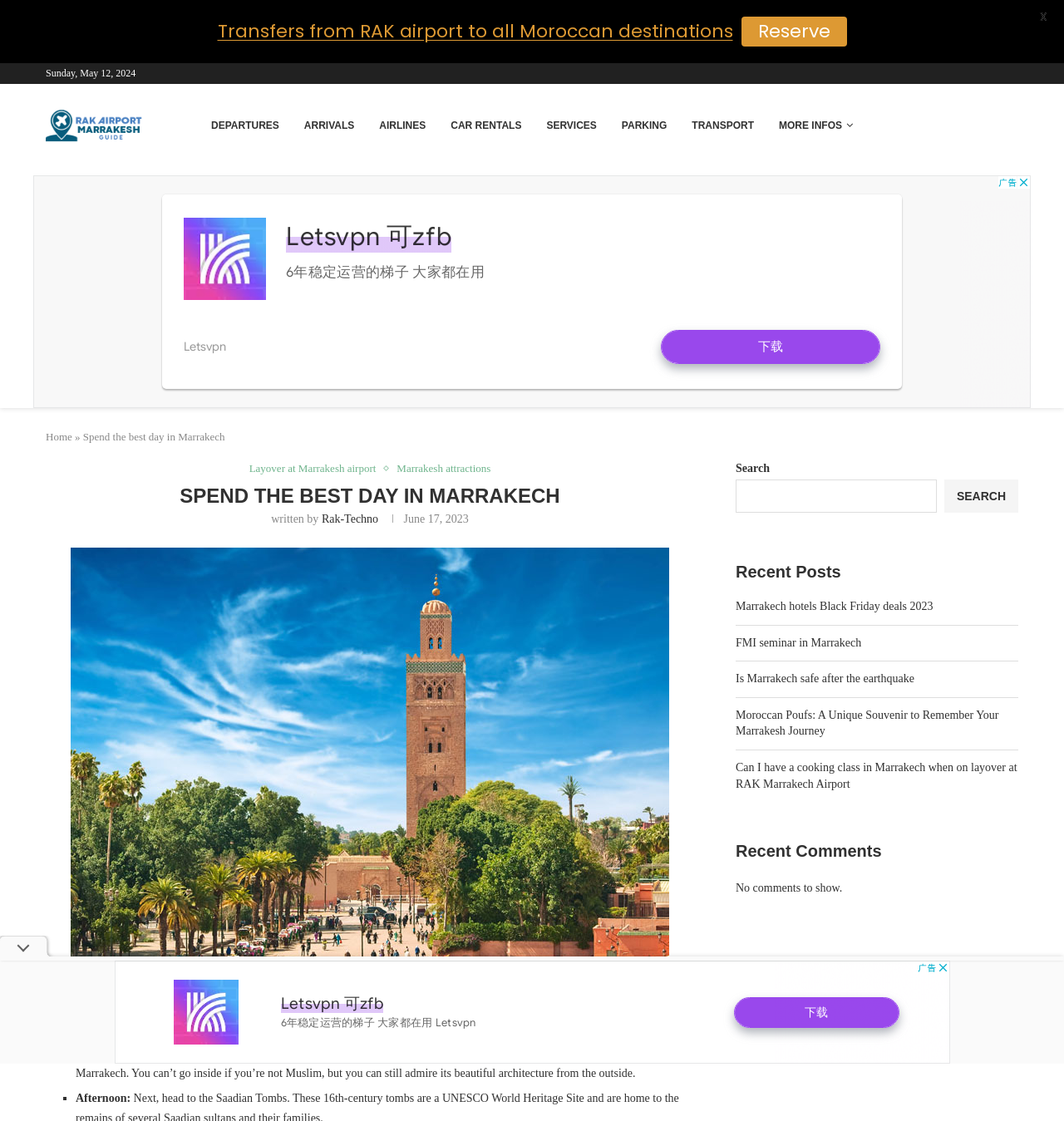What is the author of the article 'Spend the best day in Marrakech'?
Examine the screenshot and reply with a single word or phrase.

Rak-Techno